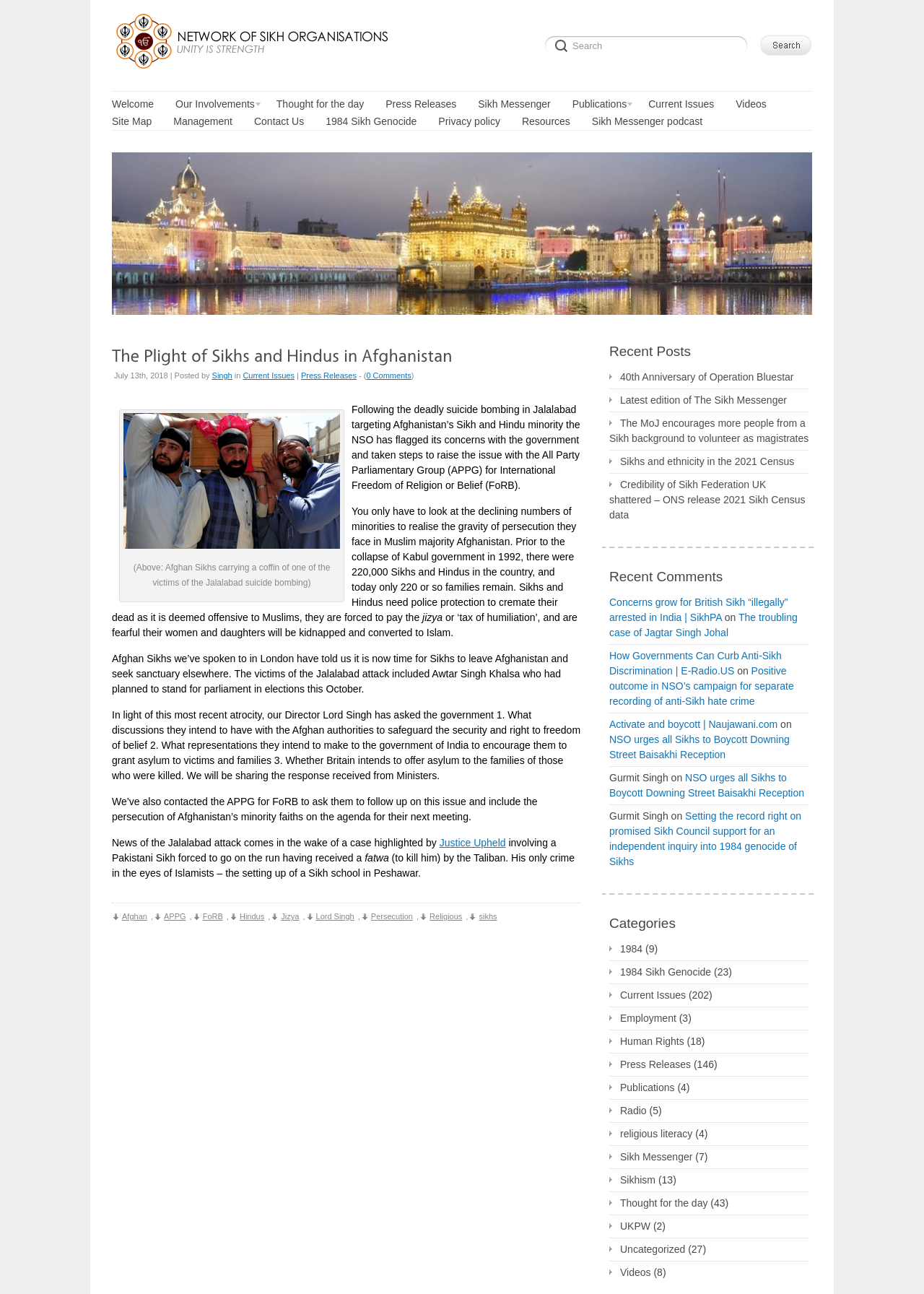Can you show the bounding box coordinates of the region to click on to complete the task described in the instruction: "View the latest edition of The Sikh Messenger"?

[0.659, 0.302, 0.851, 0.316]